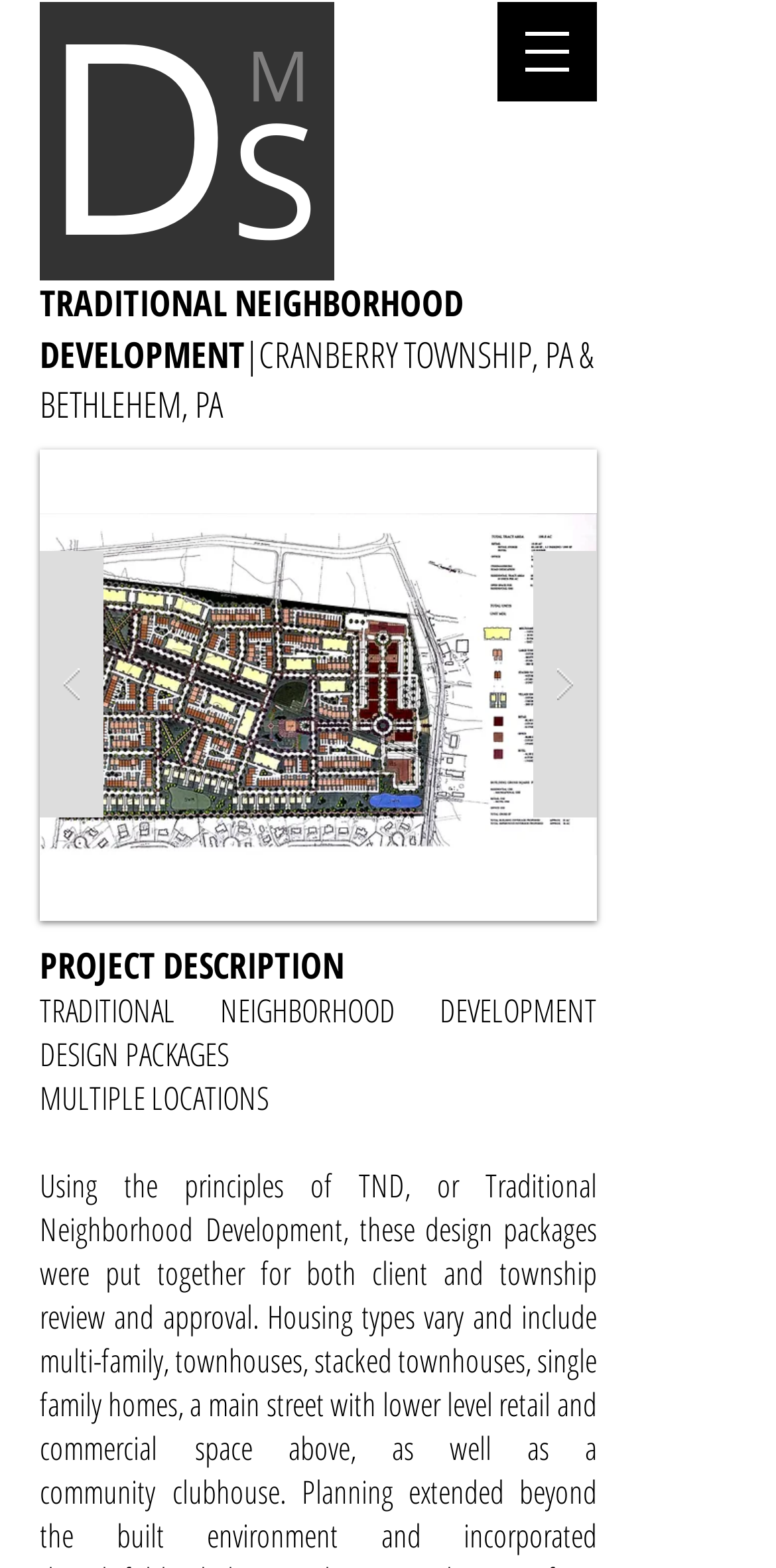Find the bounding box of the UI element described as follows: "aria-describedby="describedby_item-current-0-comp-kc1dbzgt"".

[0.051, 0.287, 0.769, 0.587]